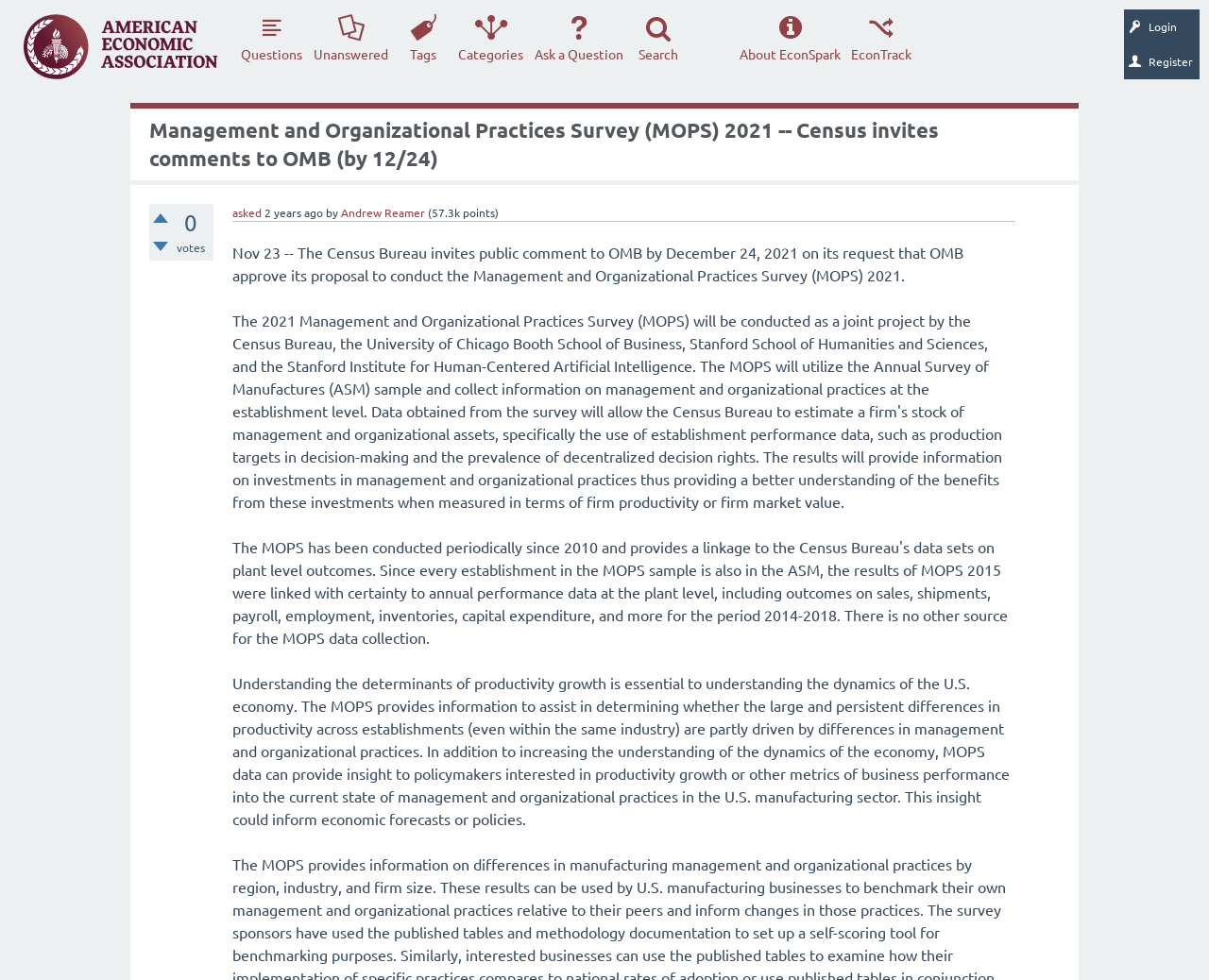What is the purpose of the Management and Organizational Practices Survey?
Based on the image, respond with a single word or phrase.

To understand productivity growth